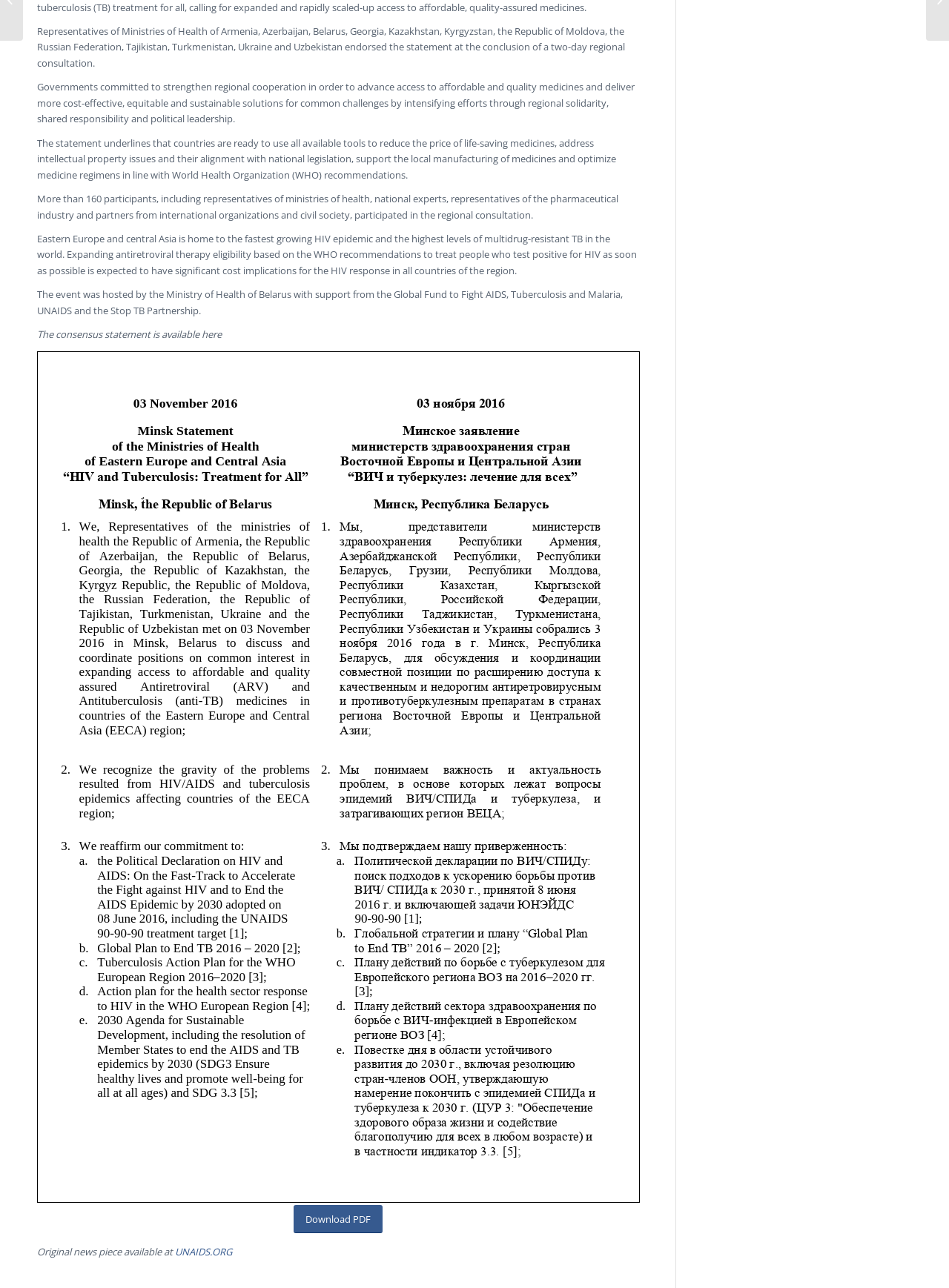Based on the provided description, "Share by Mail", find the bounding box of the corresponding UI element in the screenshot.

[0.583, 0.377, 0.672, 0.407]